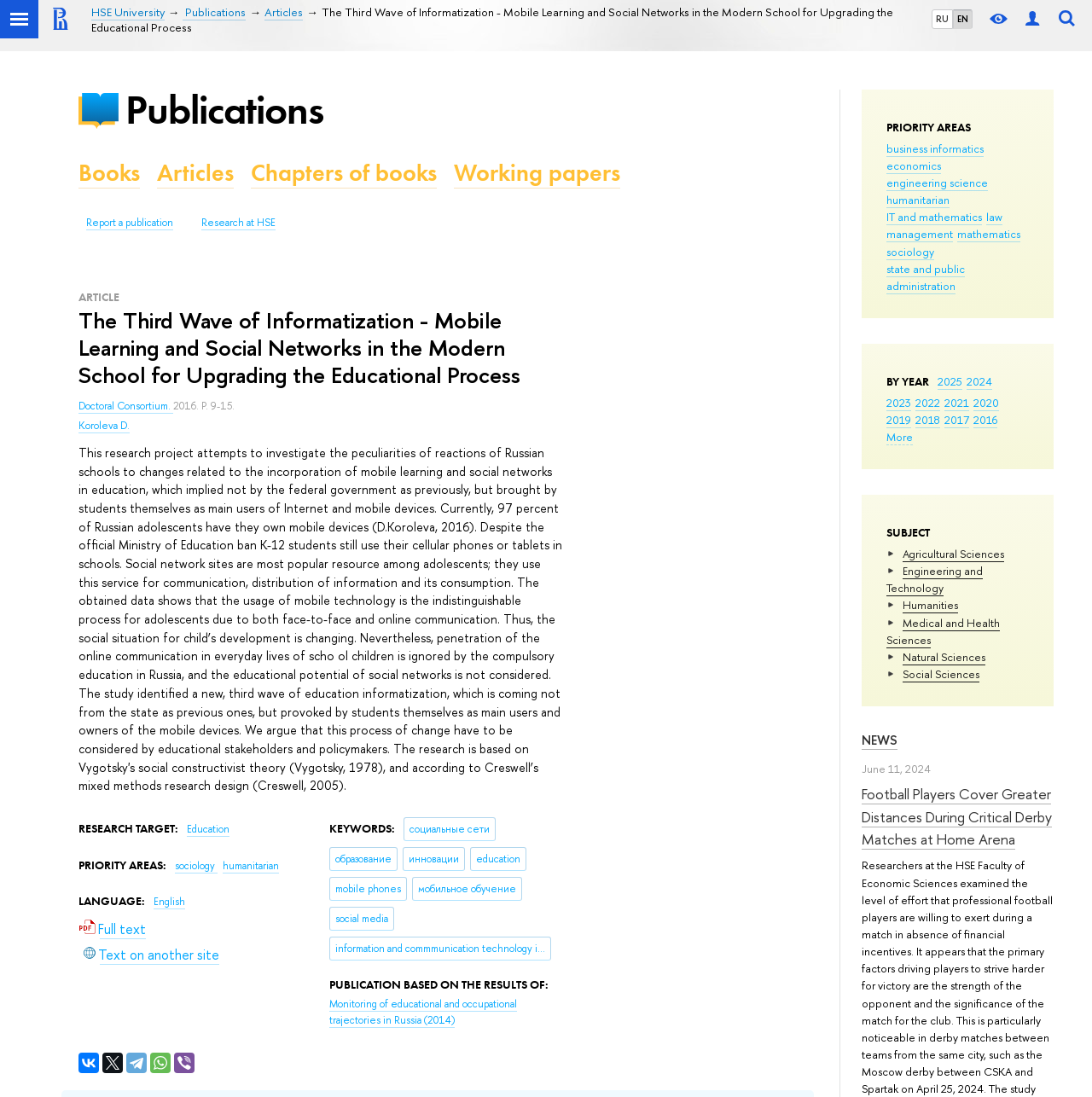Given the element description, predict the bounding box coordinates in the format (top-left x, top-left y, bottom-right x, bottom-right y), using floating point numbers between 0 and 1: Report a publication

[0.079, 0.197, 0.159, 0.21]